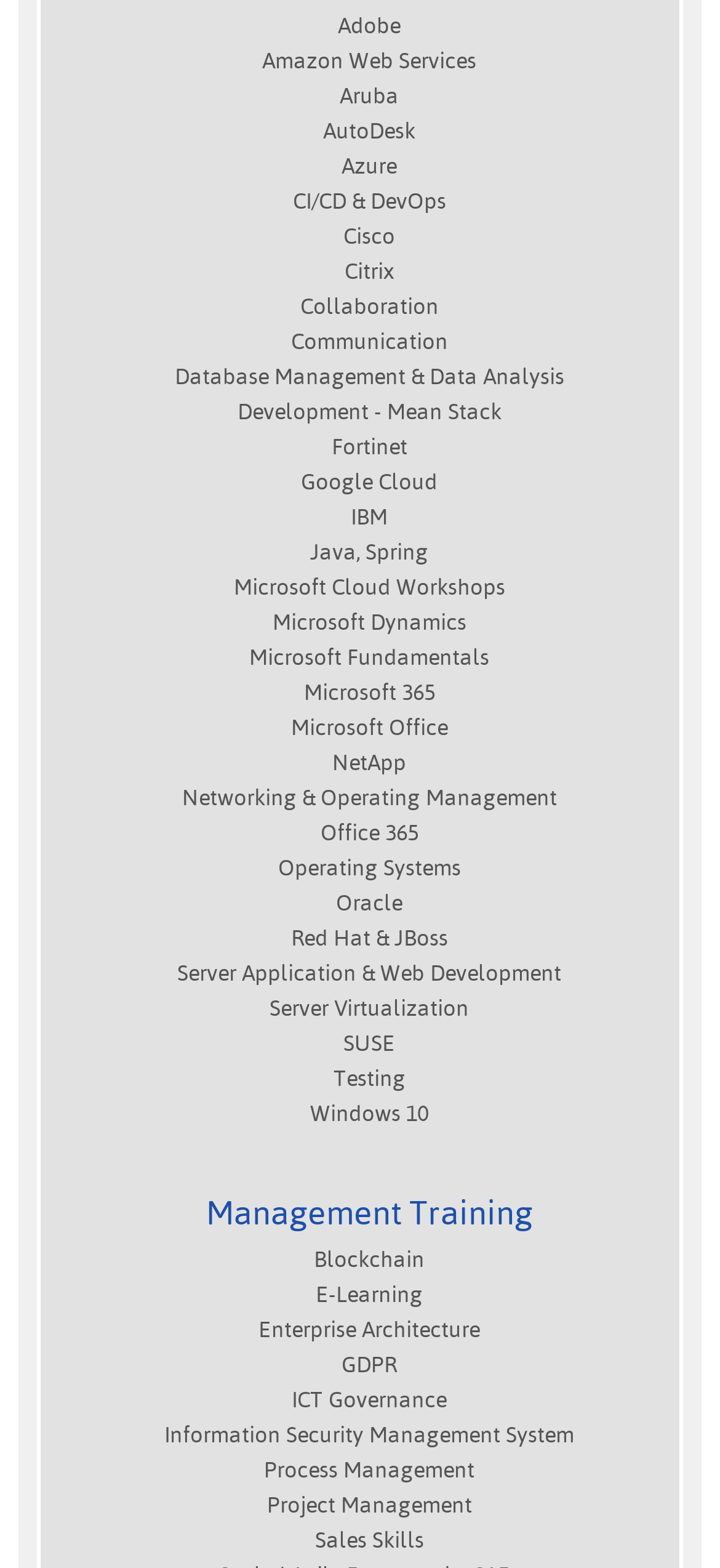Are there any links related to Microsoft?
By examining the image, provide a one-word or phrase answer.

Yes